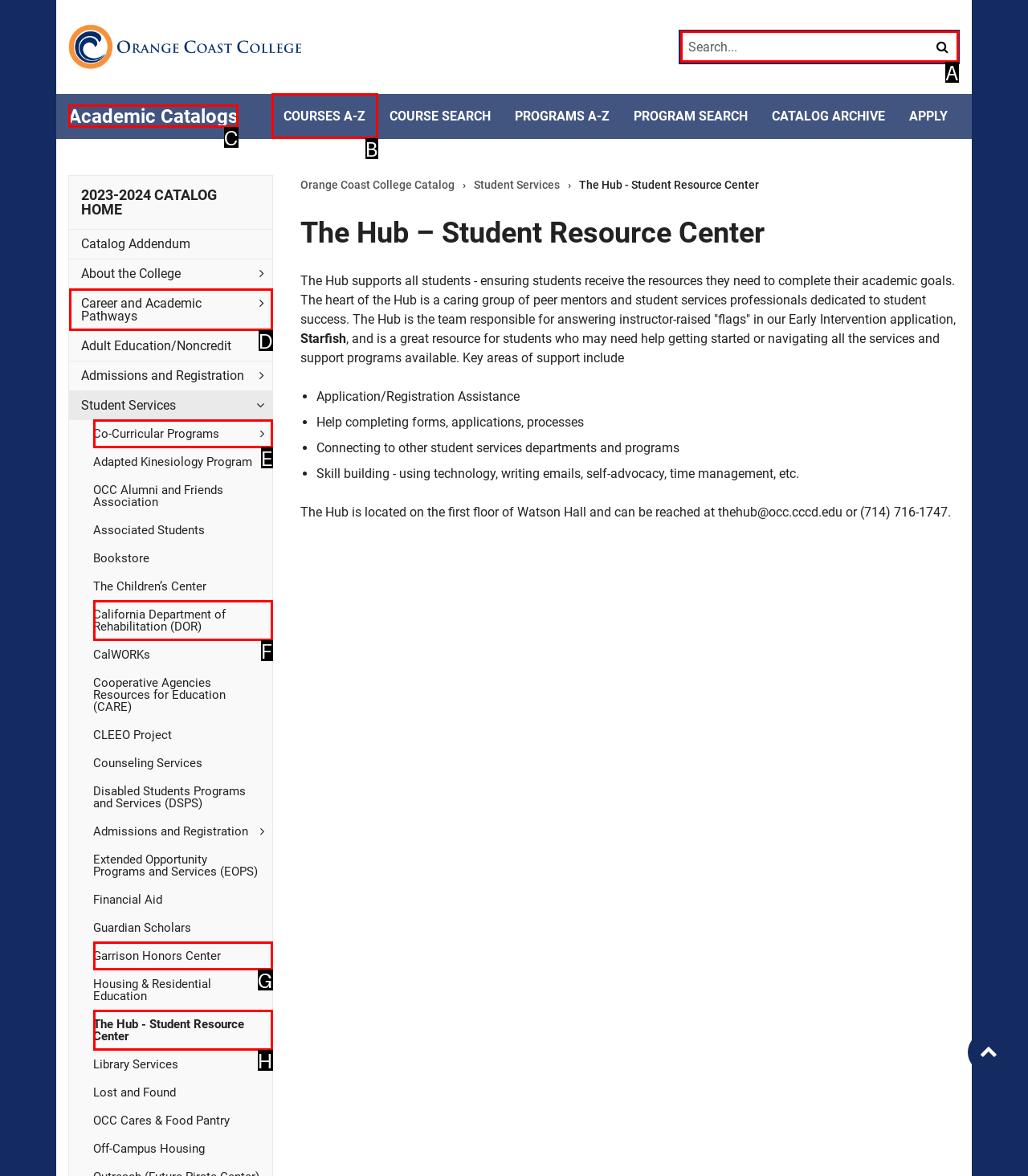Choose the letter that best represents the description: California Department of Rehabilitation (DOR). Answer with the letter of the selected choice directly.

F